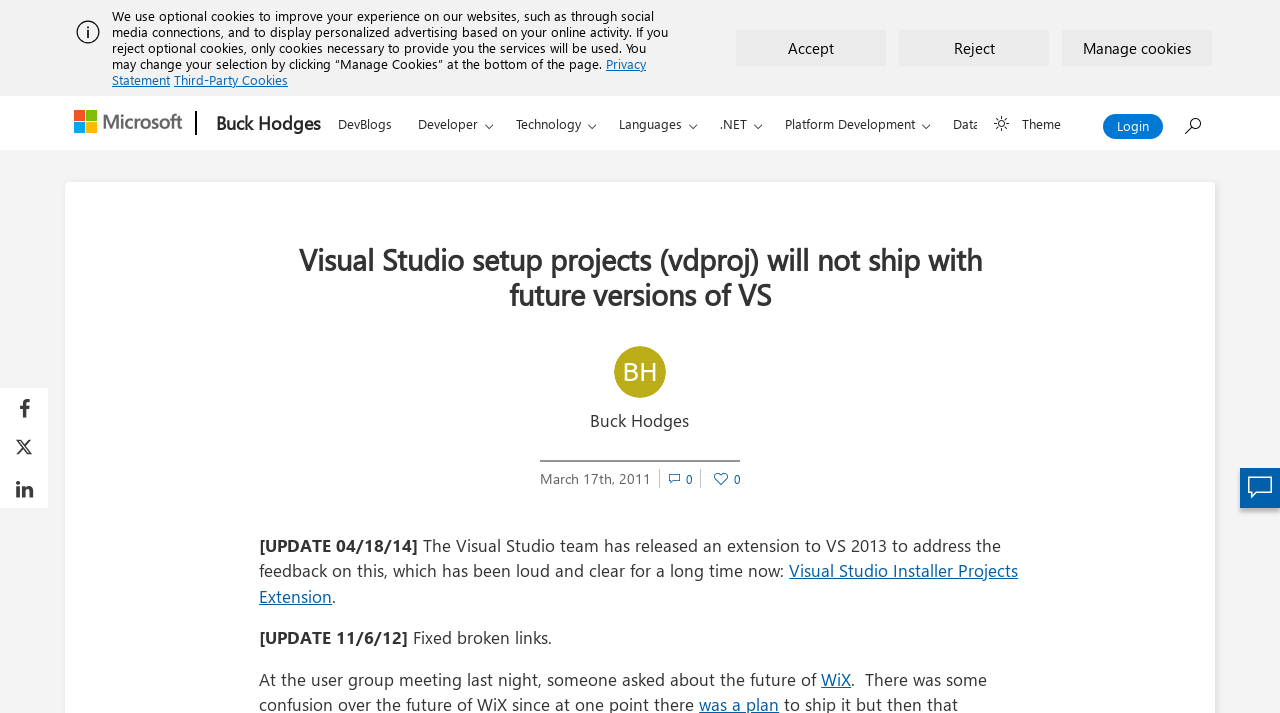What is the theme selection option?
Answer with a single word or short phrase according to what you see in the image.

Light or dark theme